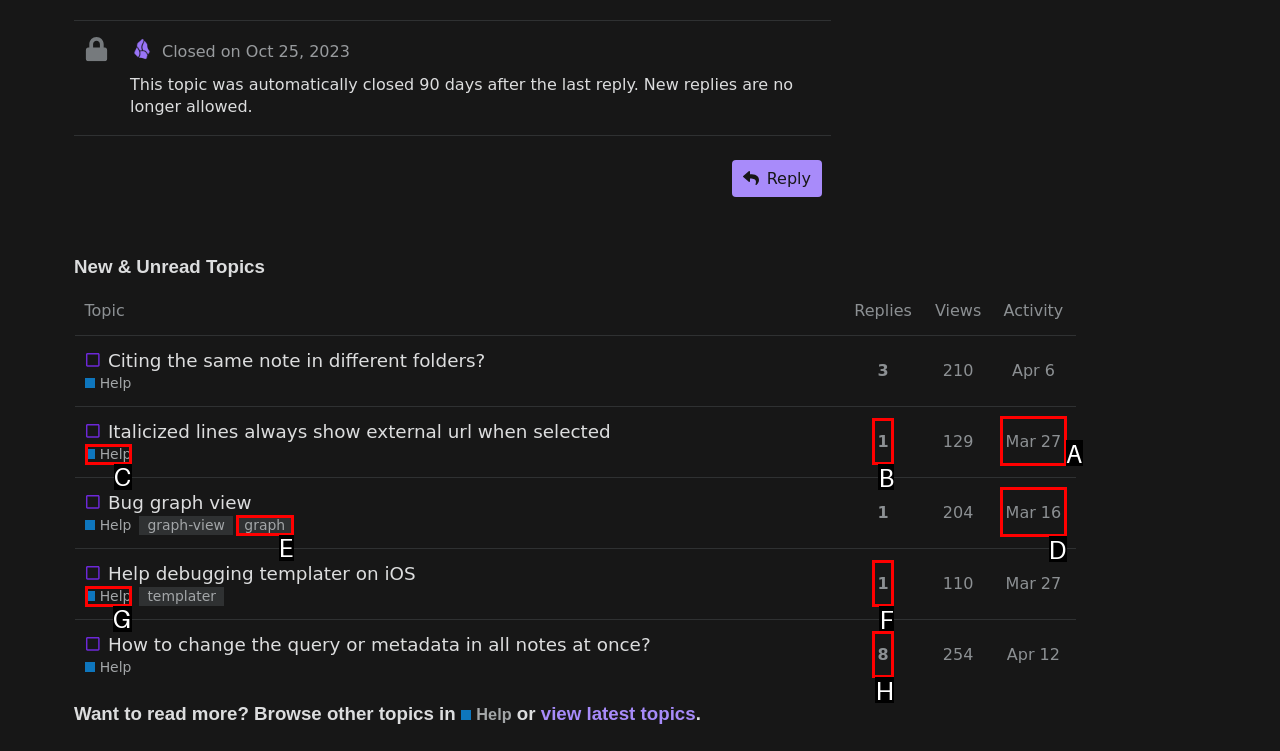Match the HTML element to the description: Mar 16. Answer with the letter of the correct option from the provided choices.

D